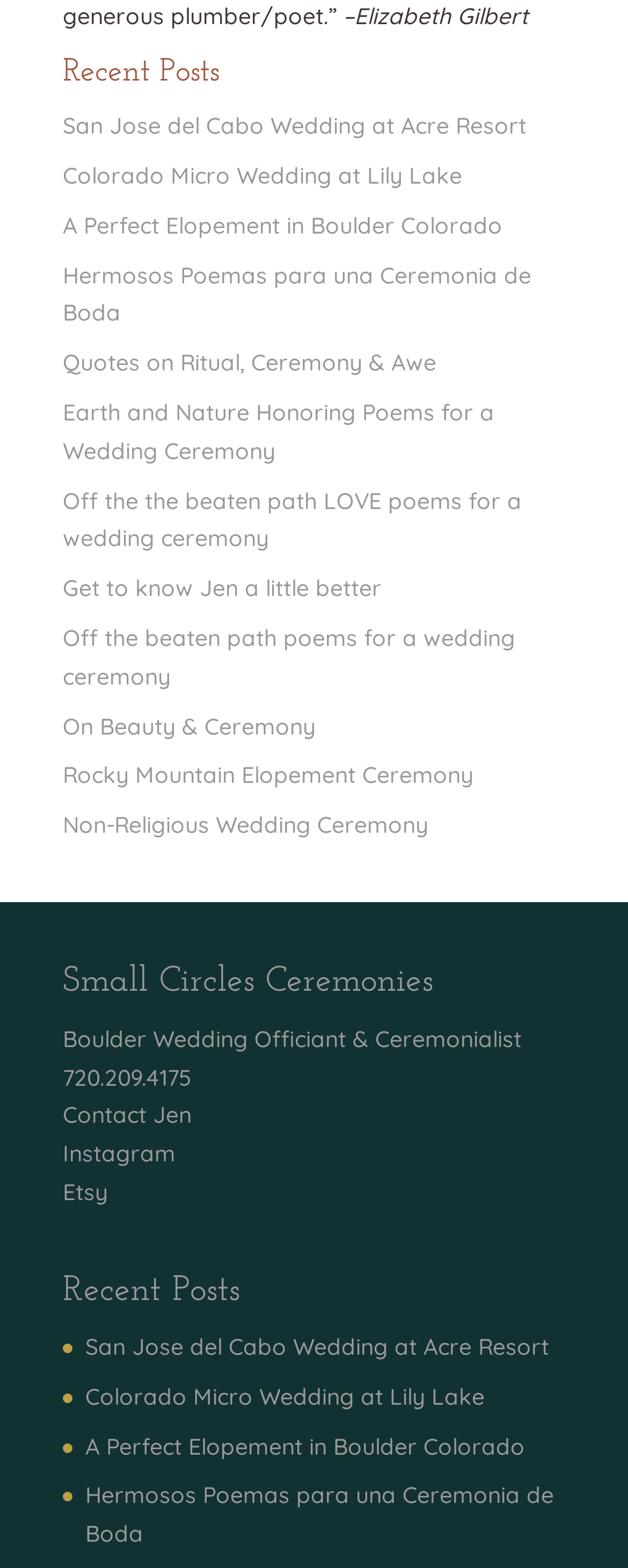Find the bounding box coordinates for the area you need to click to carry out the instruction: "Contact Jen". The coordinates should be four float numbers between 0 and 1, indicated as [left, top, right, bottom].

[0.1, 0.702, 0.305, 0.721]